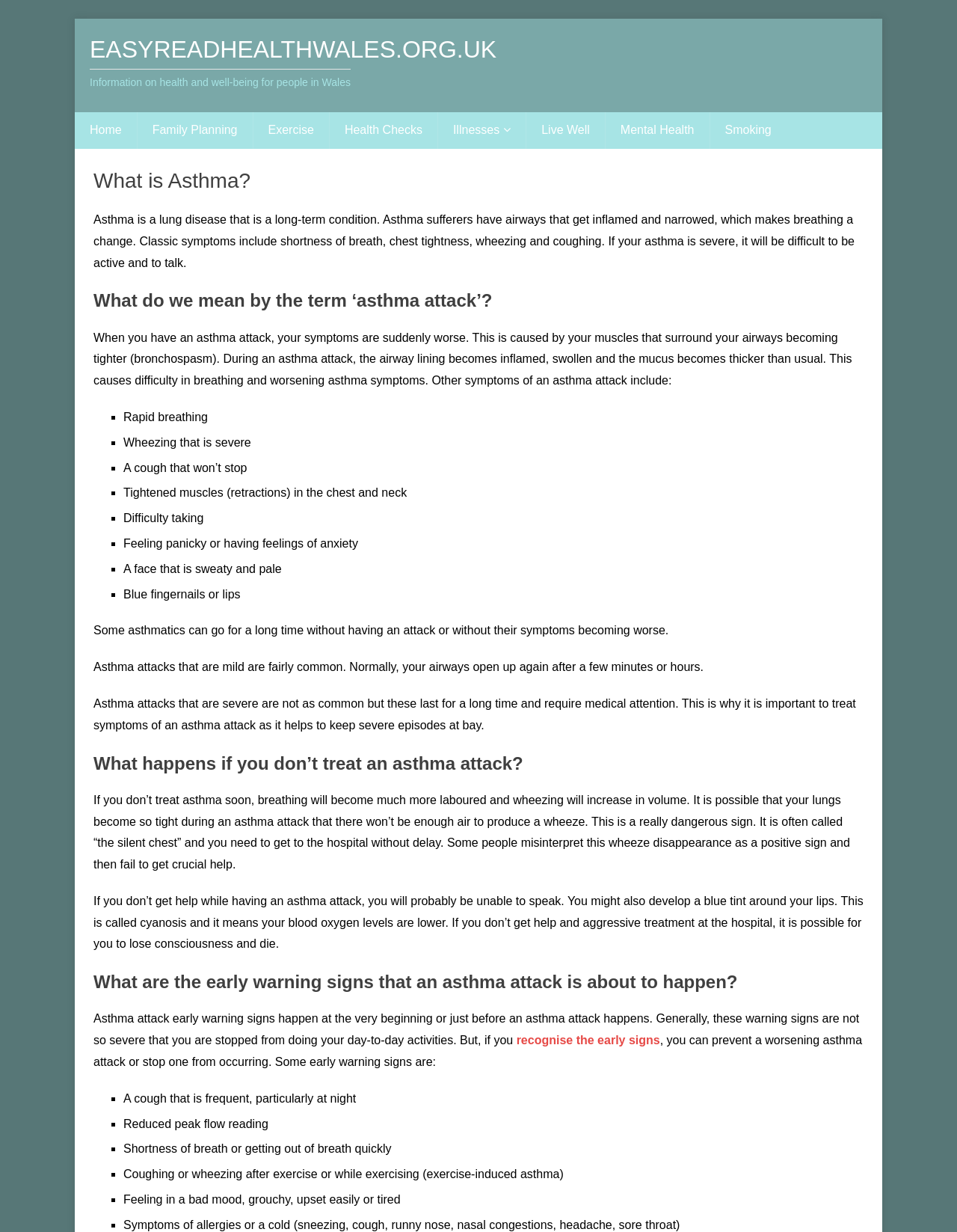How many links are there in the top navigation bar?
Give a detailed and exhaustive answer to the question.

There are 8 links in the top navigation bar, including 'Home', 'Family Planning', 'Exercise', 'Health Checks', 'Illnesses', 'Live Well', 'Mental Health', and 'Smoking'.